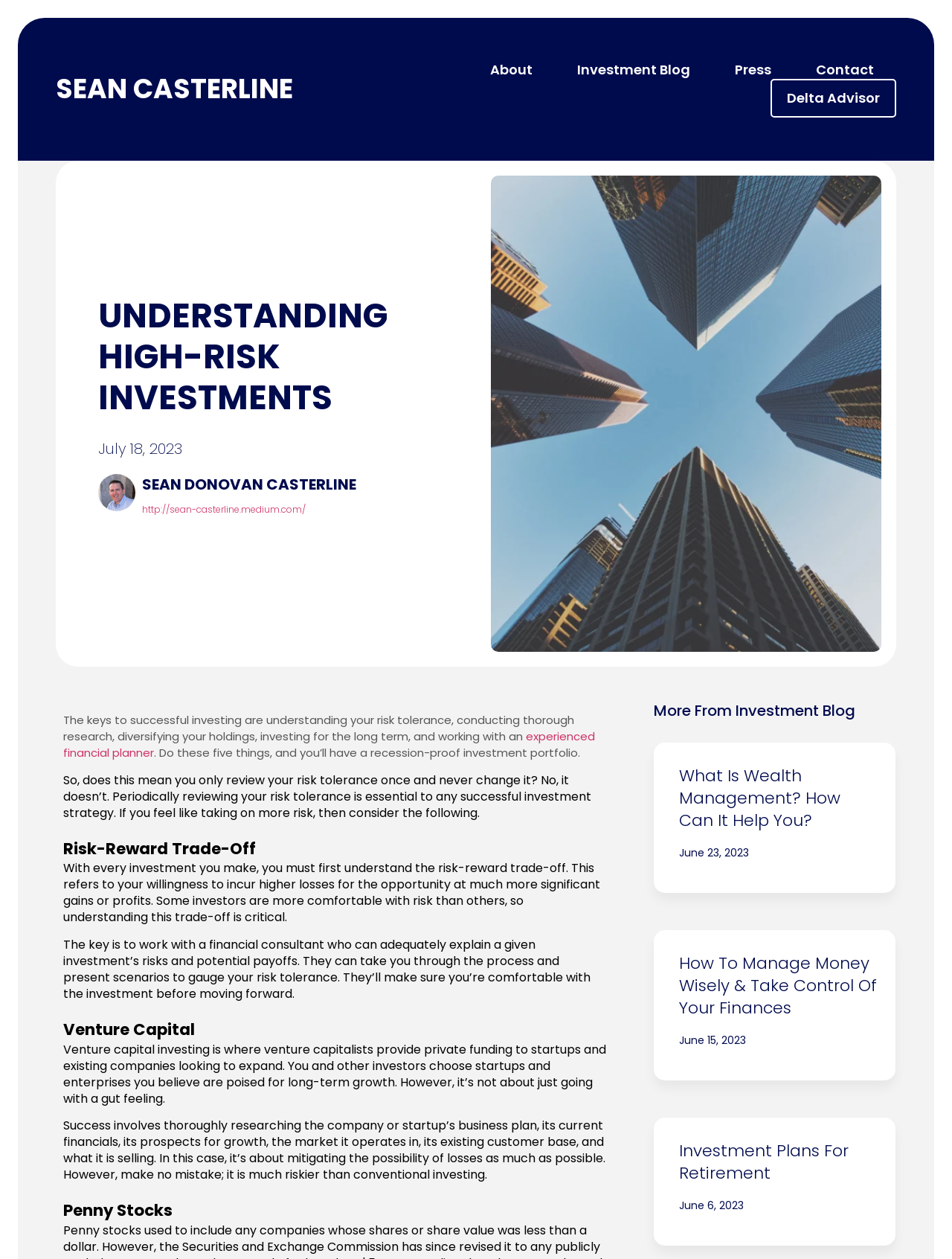Locate the bounding box coordinates of the clickable area needed to fulfill the instruction: "Click on the 'About' link".

[0.515, 0.048, 0.559, 0.063]